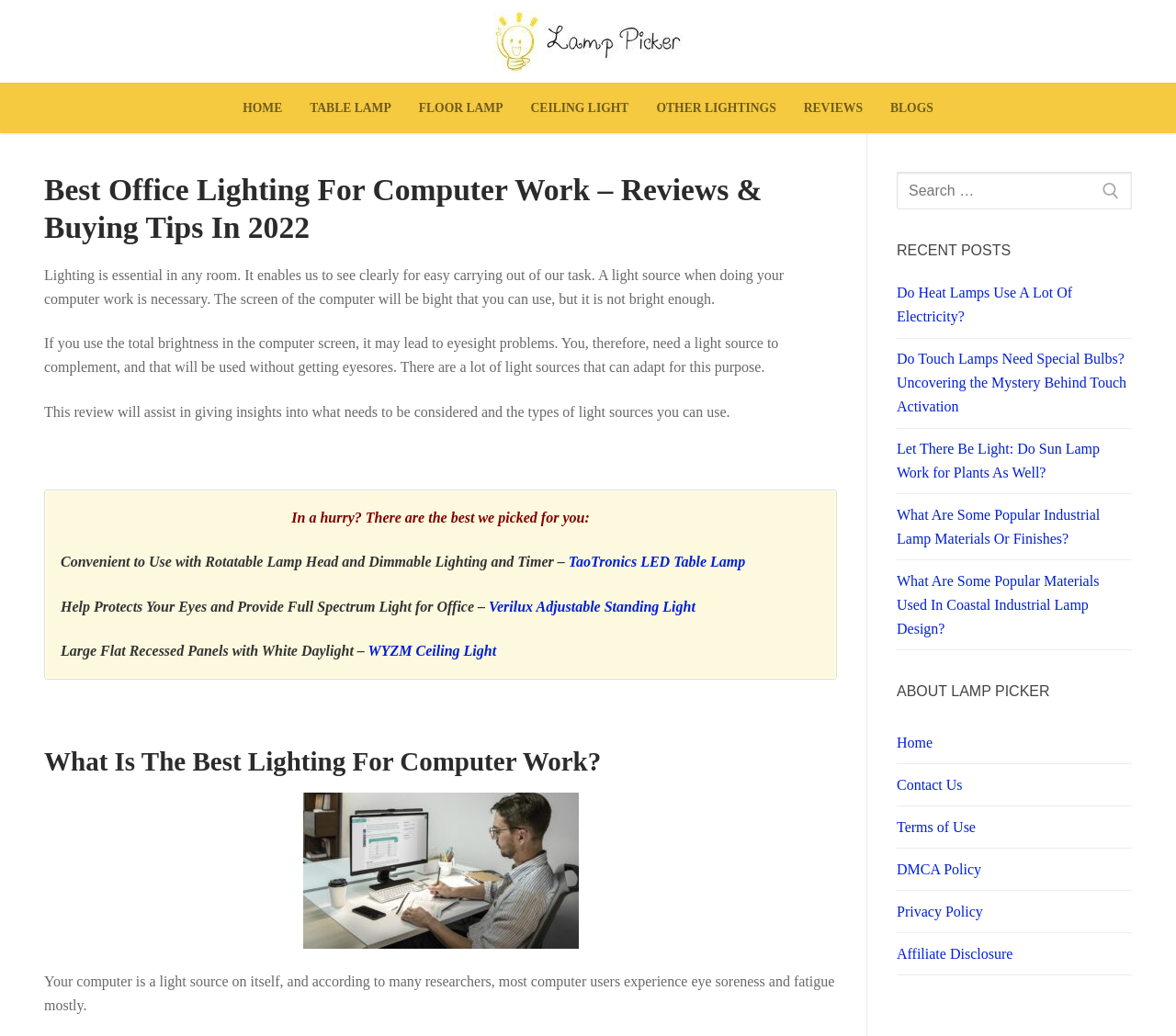What is the principal heading displayed on the webpage?

Best Office Lighting For Computer Work – Reviews & Buying Tips In 2022